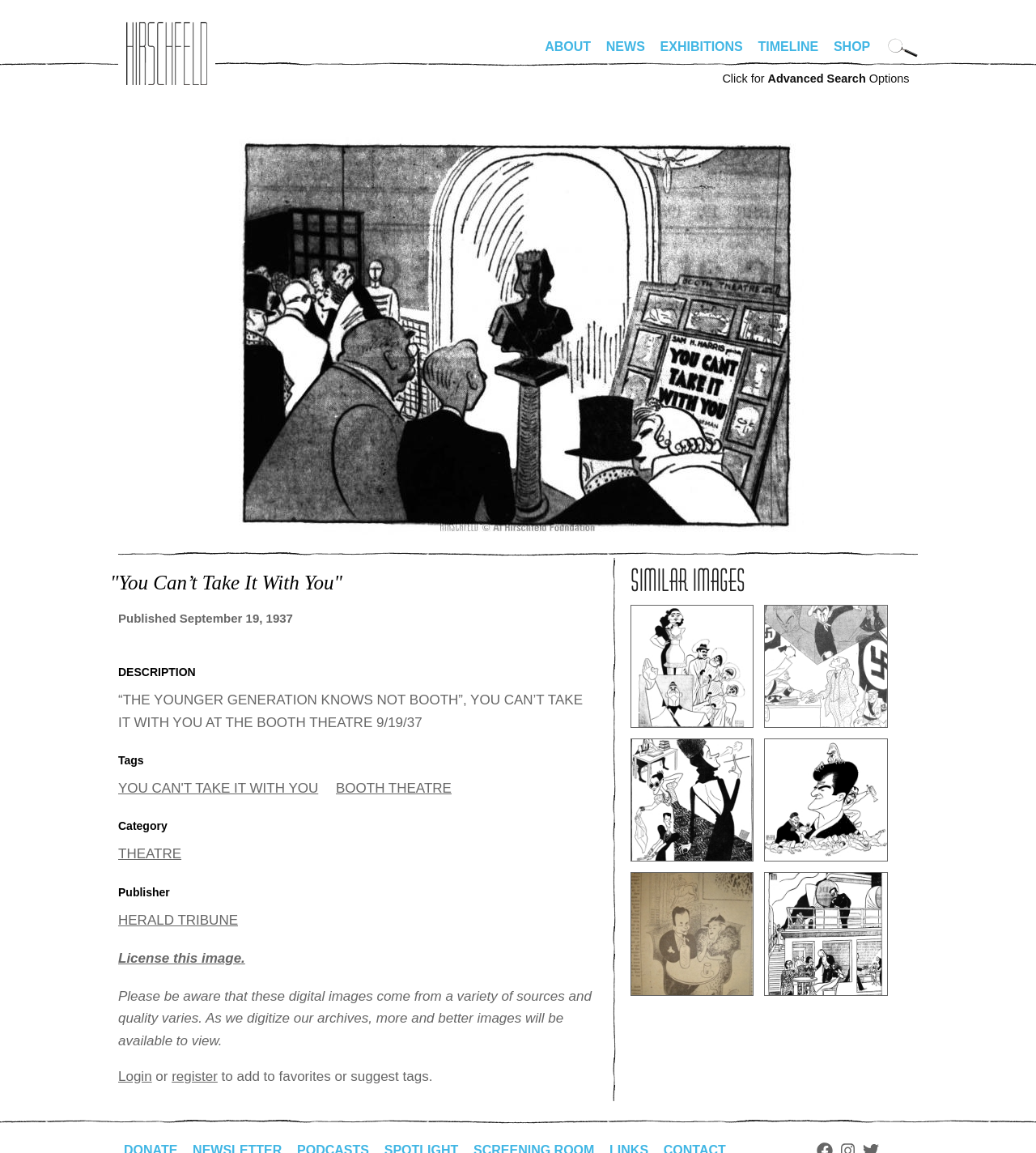Answer the question with a single word or phrase: 
Where was the artwork published?

Herald Tribune